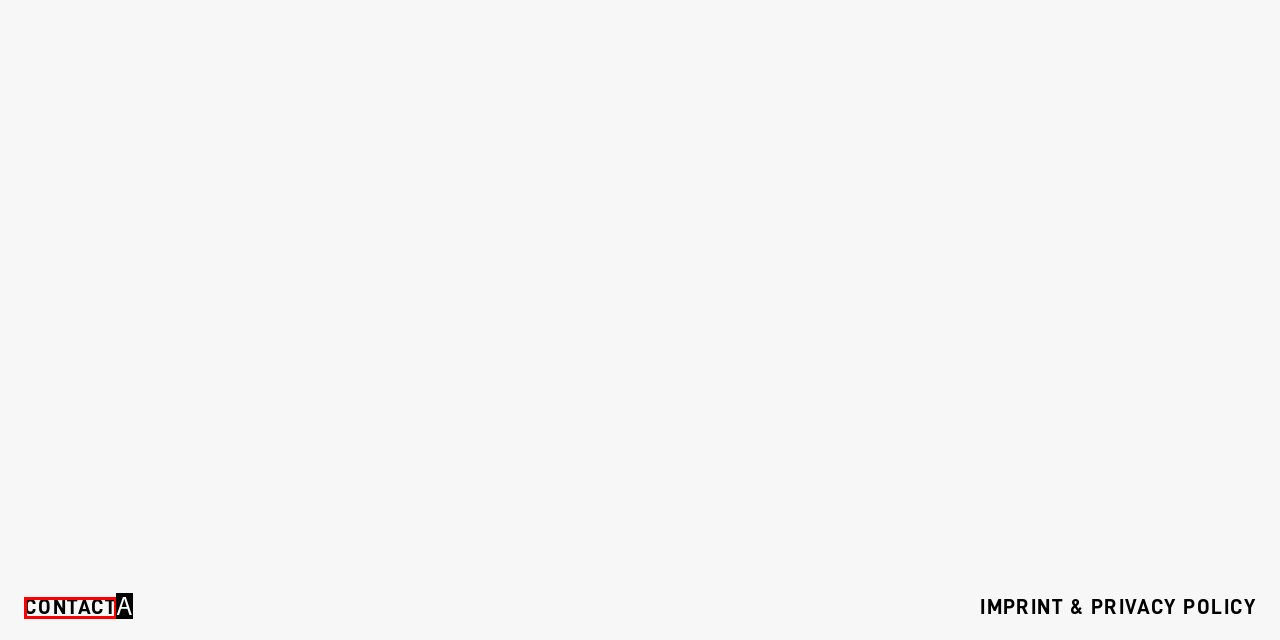Find the option that matches this description: Contact
Provide the corresponding letter directly.

A